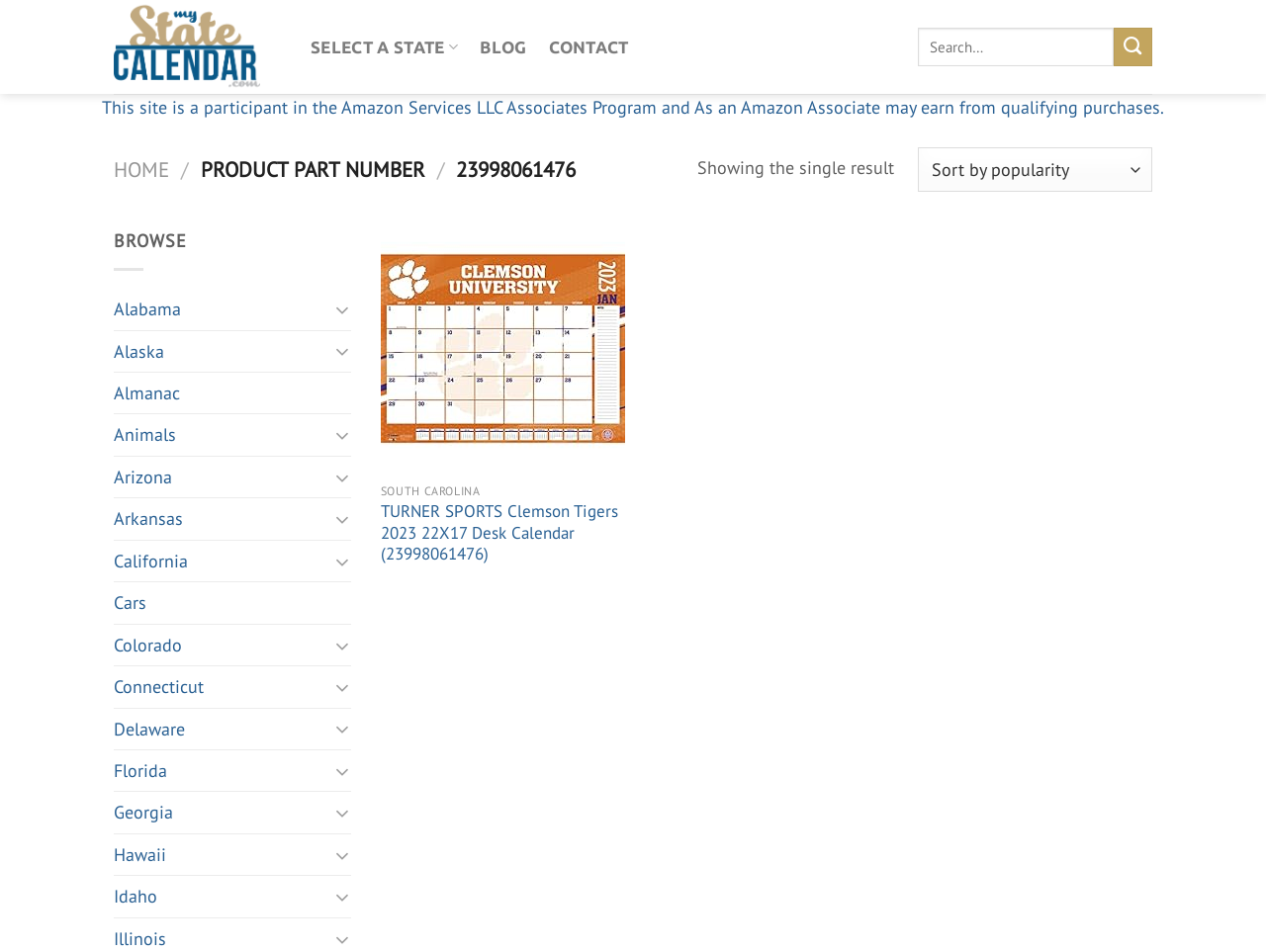Point out the bounding box coordinates of the section to click in order to follow this instruction: "Go to home page".

[0.09, 0.163, 0.134, 0.192]